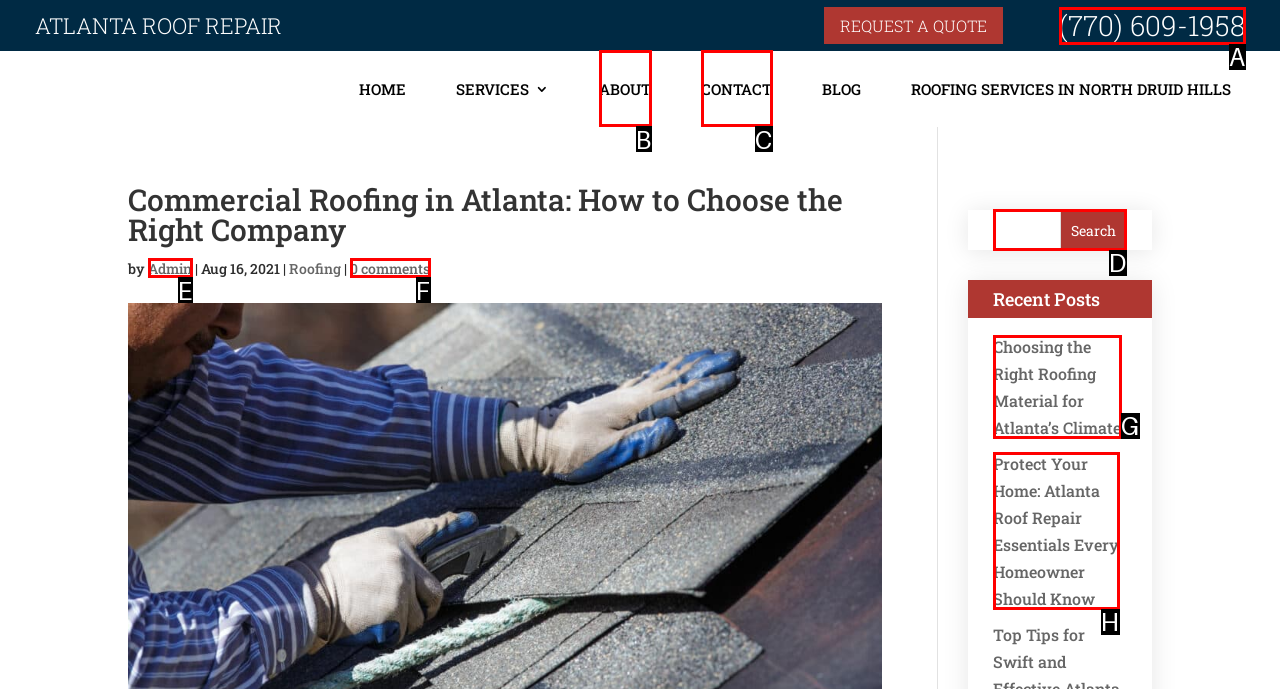Select the HTML element to finish the task: Search for roofing services Reply with the letter of the correct option.

D